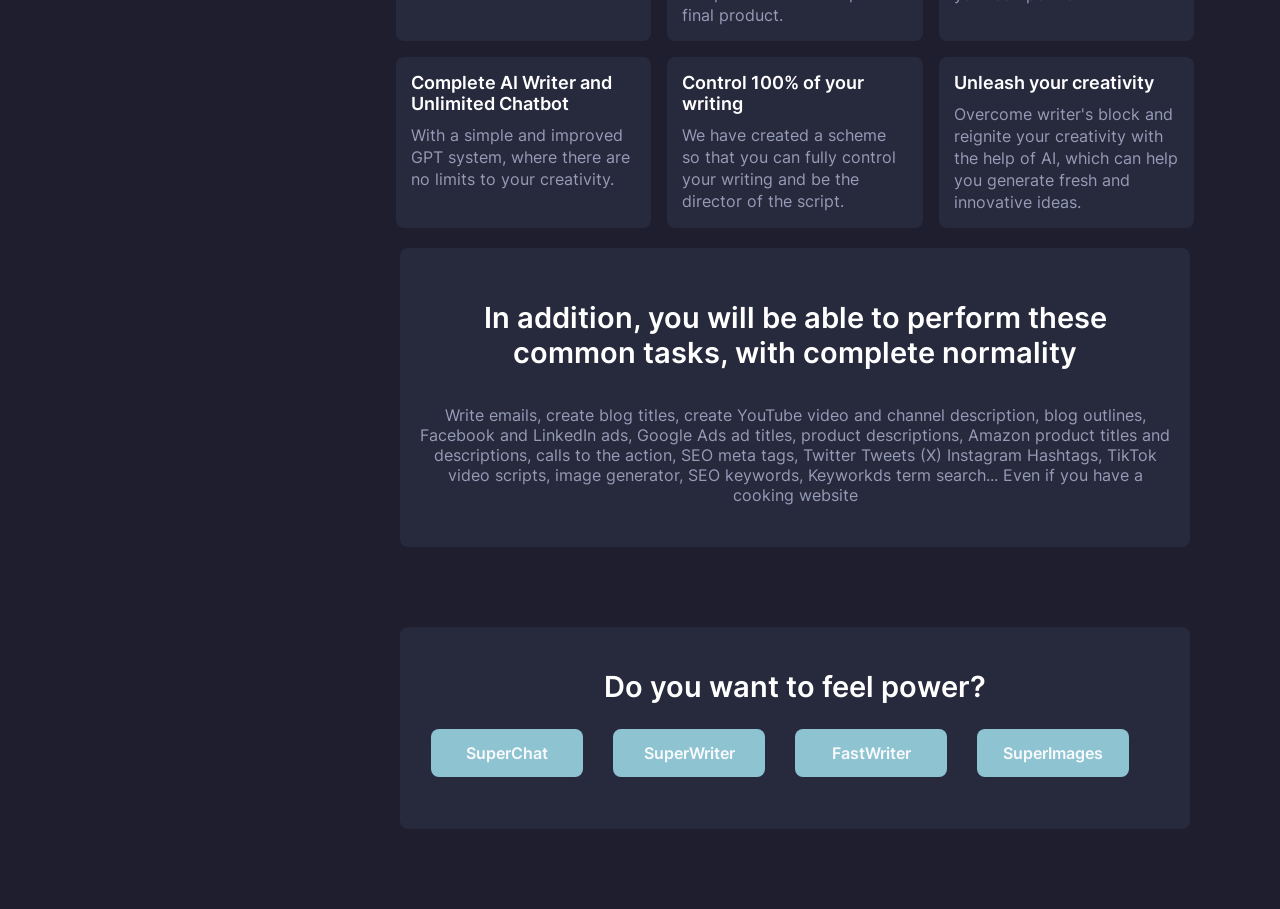How many buttons are there on the webpage?
Based on the screenshot, answer the question with a single word or phrase.

4